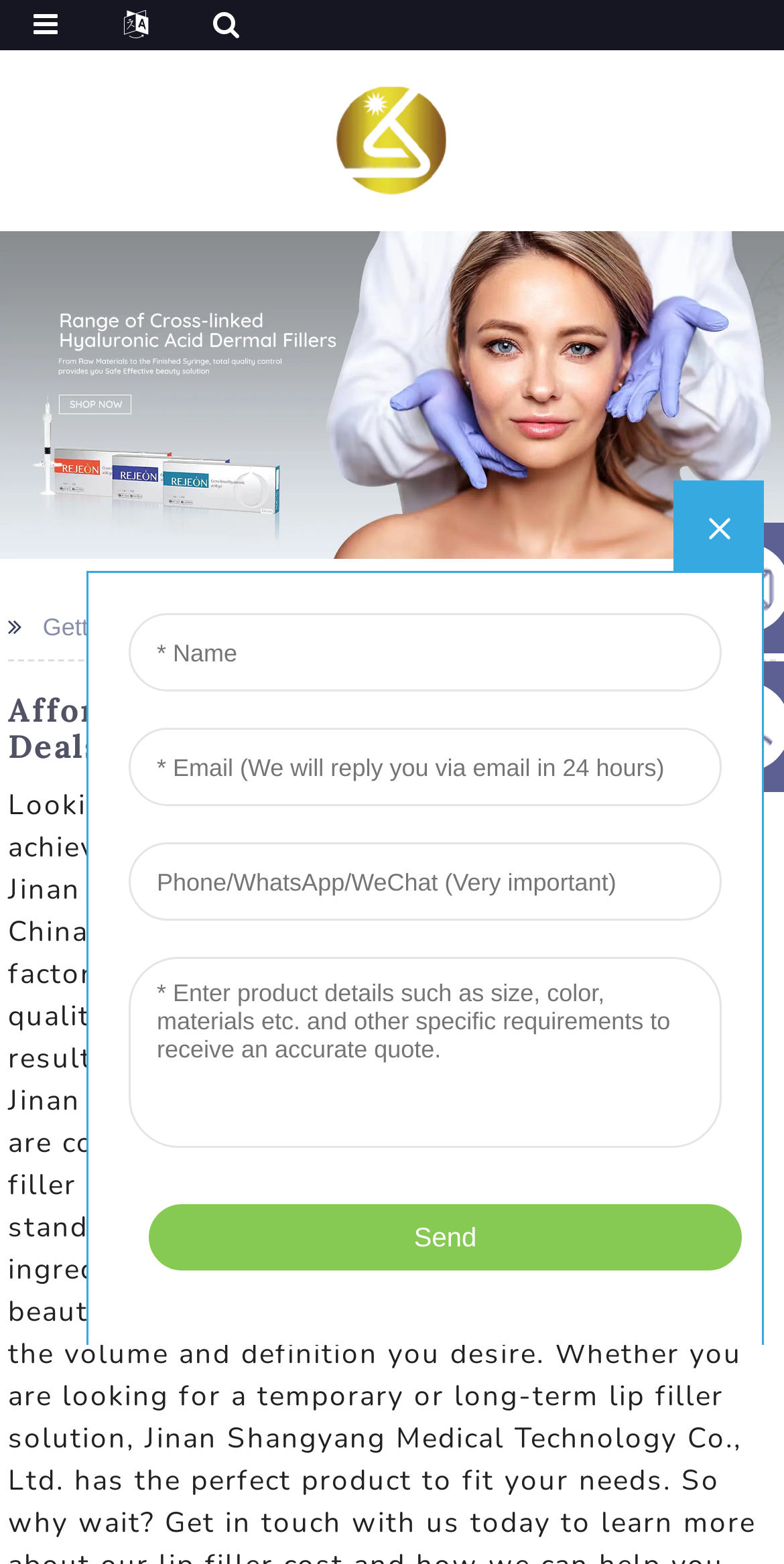Provide the bounding box coordinates for the UI element that is described by this text: "alt="sg-logo"". The coordinates should be in the form of four float numbers between 0 and 1: [left, top, right, bottom].

[0.421, 0.078, 0.579, 0.099]